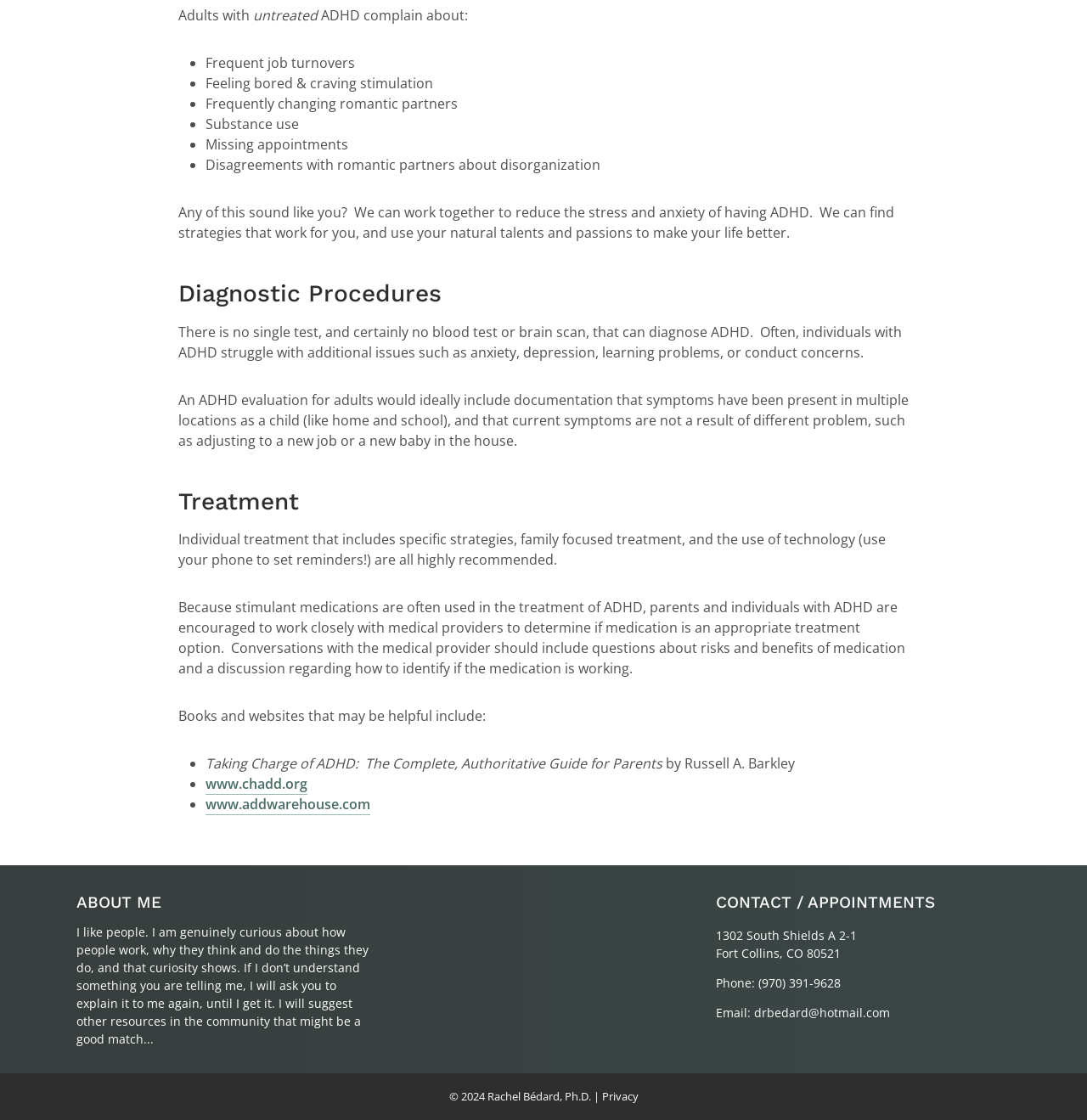Identify the bounding box coordinates for the UI element described as follows: "(970) 391-9628". Ensure the coordinates are four float numbers between 0 and 1, formatted as [left, top, right, bottom].

[0.698, 0.871, 0.774, 0.885]